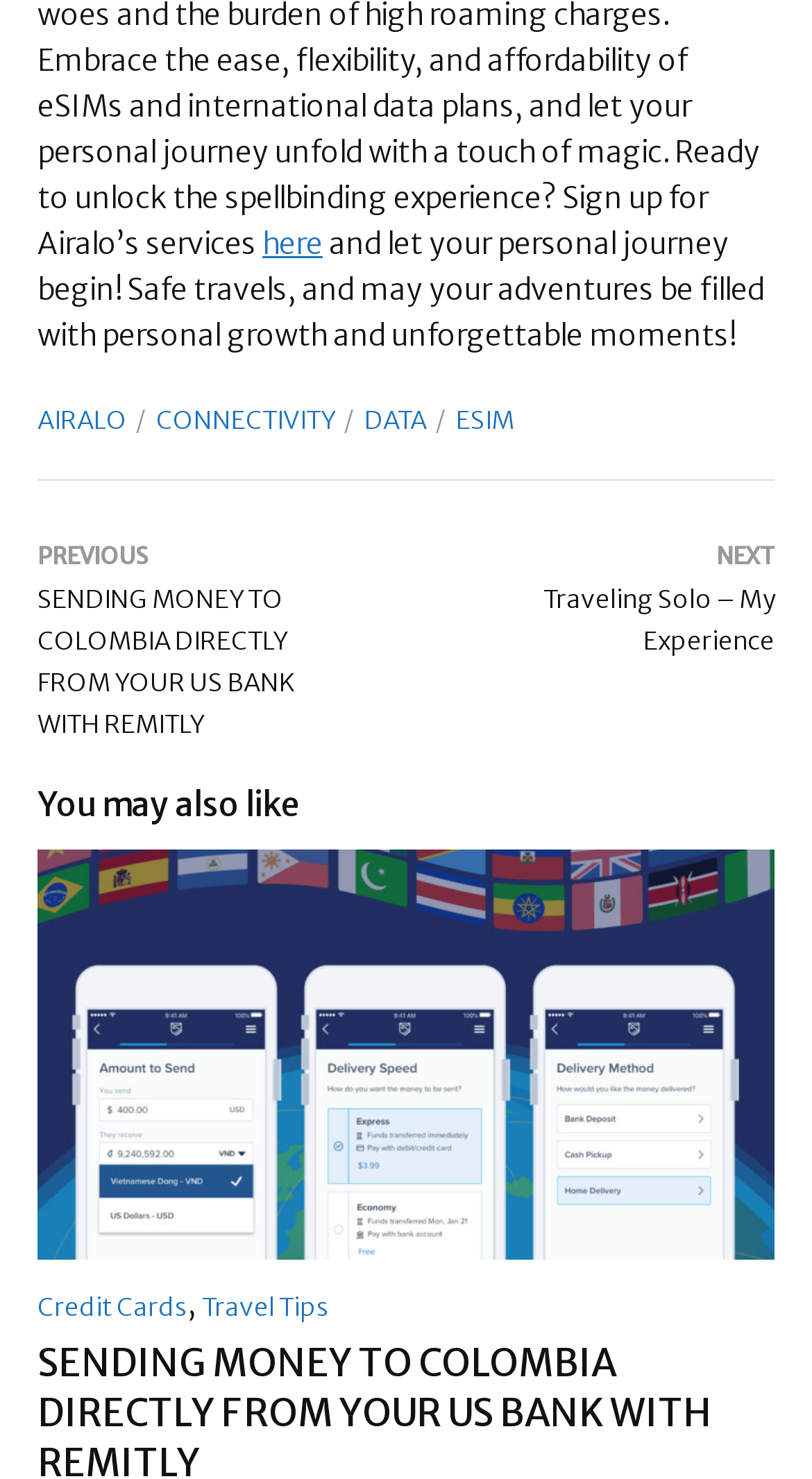What is the icon name of the link 'NEXT  Traveling Solo – My Experience'?
Based on the image, give a one-word or short phrase answer.

